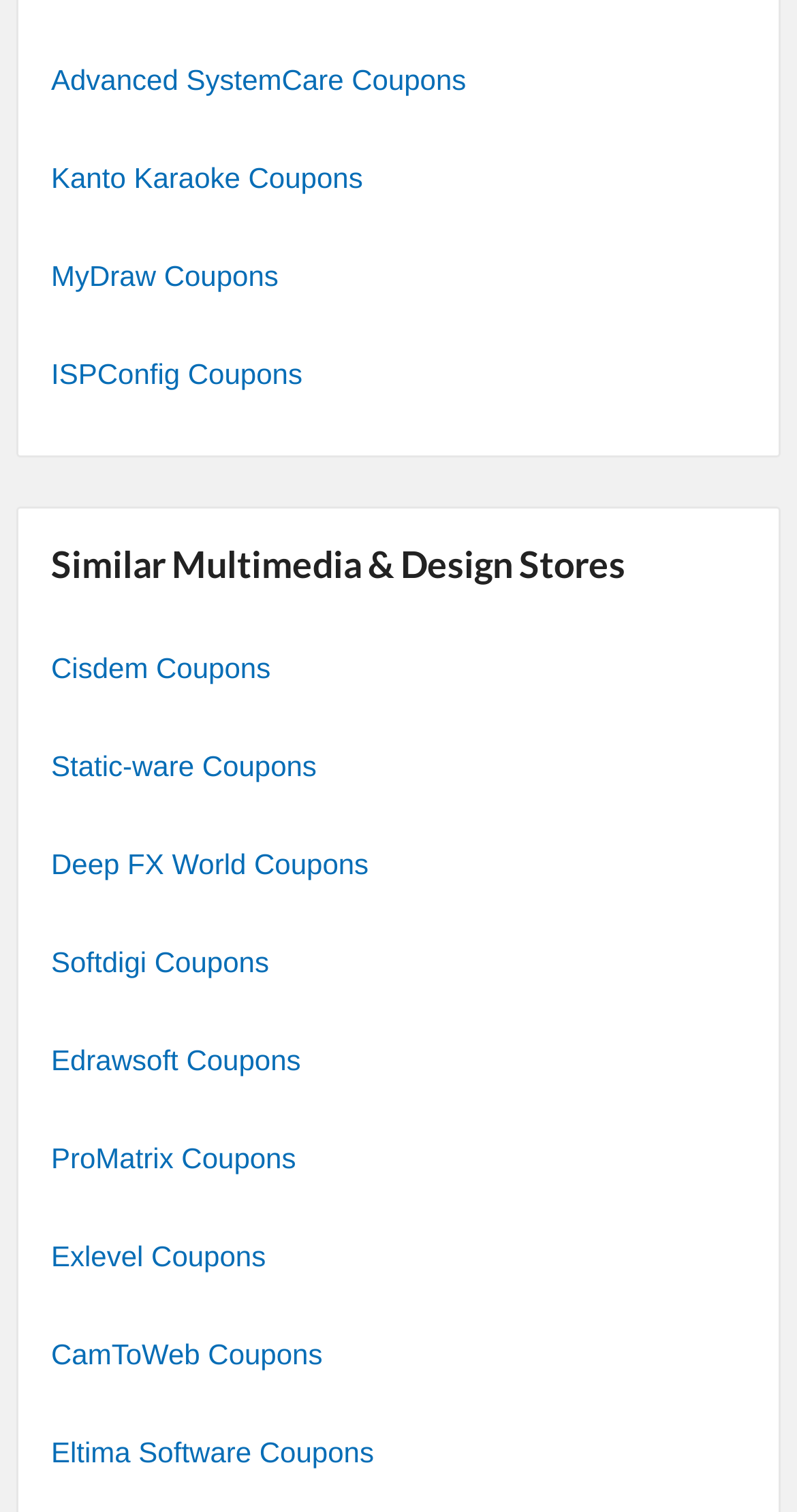What type of stores are listed on this webpage?
Look at the image and answer with only one word or phrase.

Multimedia & Design Stores